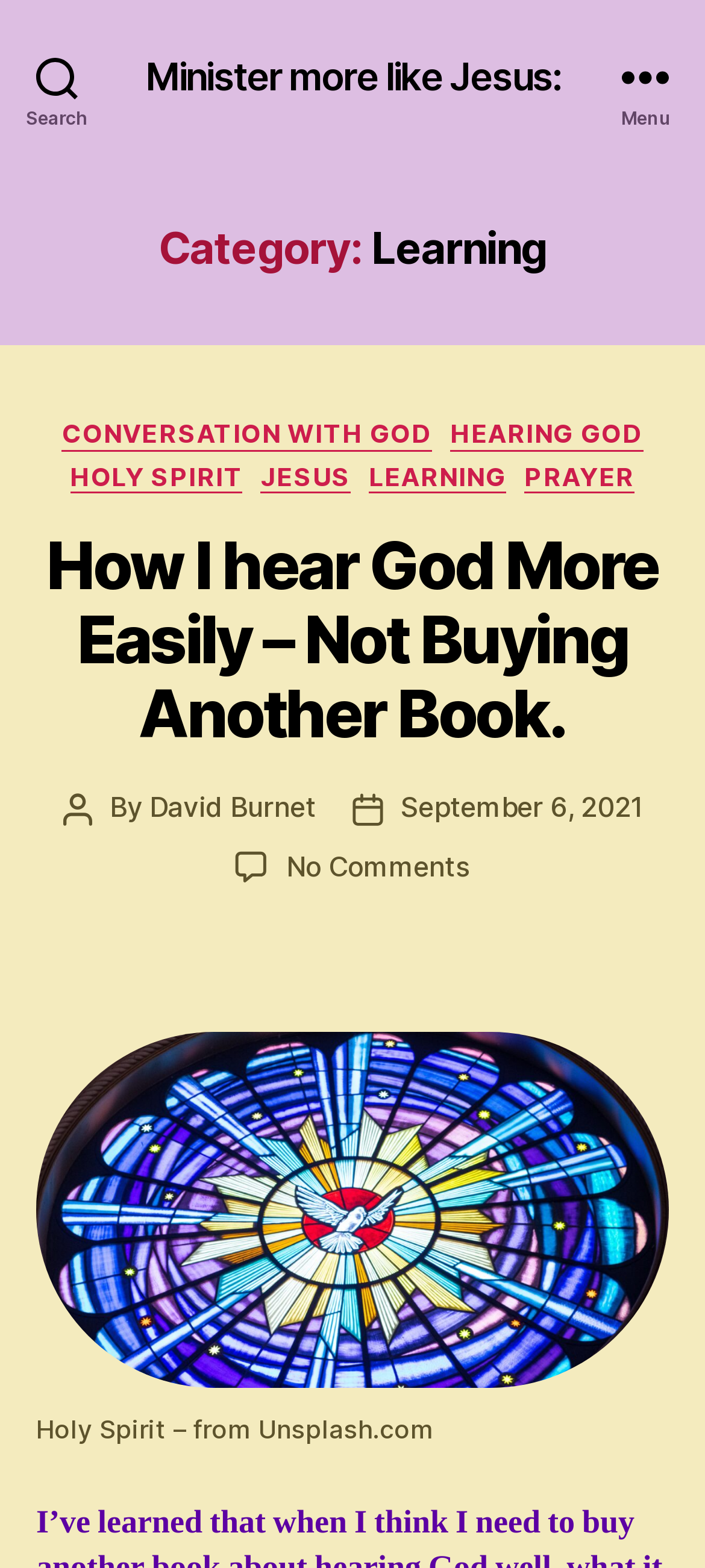Locate the bounding box coordinates for the element described below: "Menu". The coordinates must be four float values between 0 and 1, formatted as [left, top, right, bottom].

[0.831, 0.0, 1.0, 0.097]